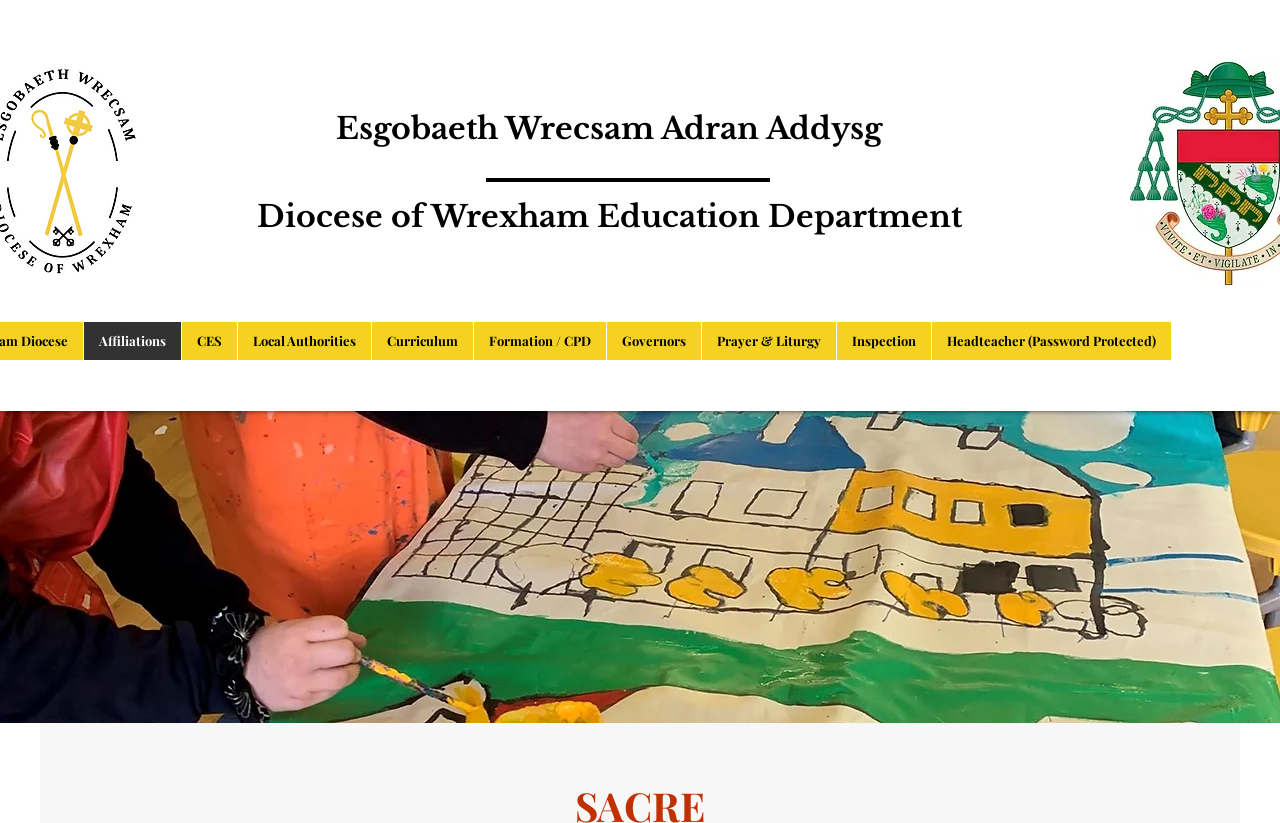Respond with a single word or short phrase to the following question: 
What is the position of the 'Prayer & Liturgy' link?

Sixth